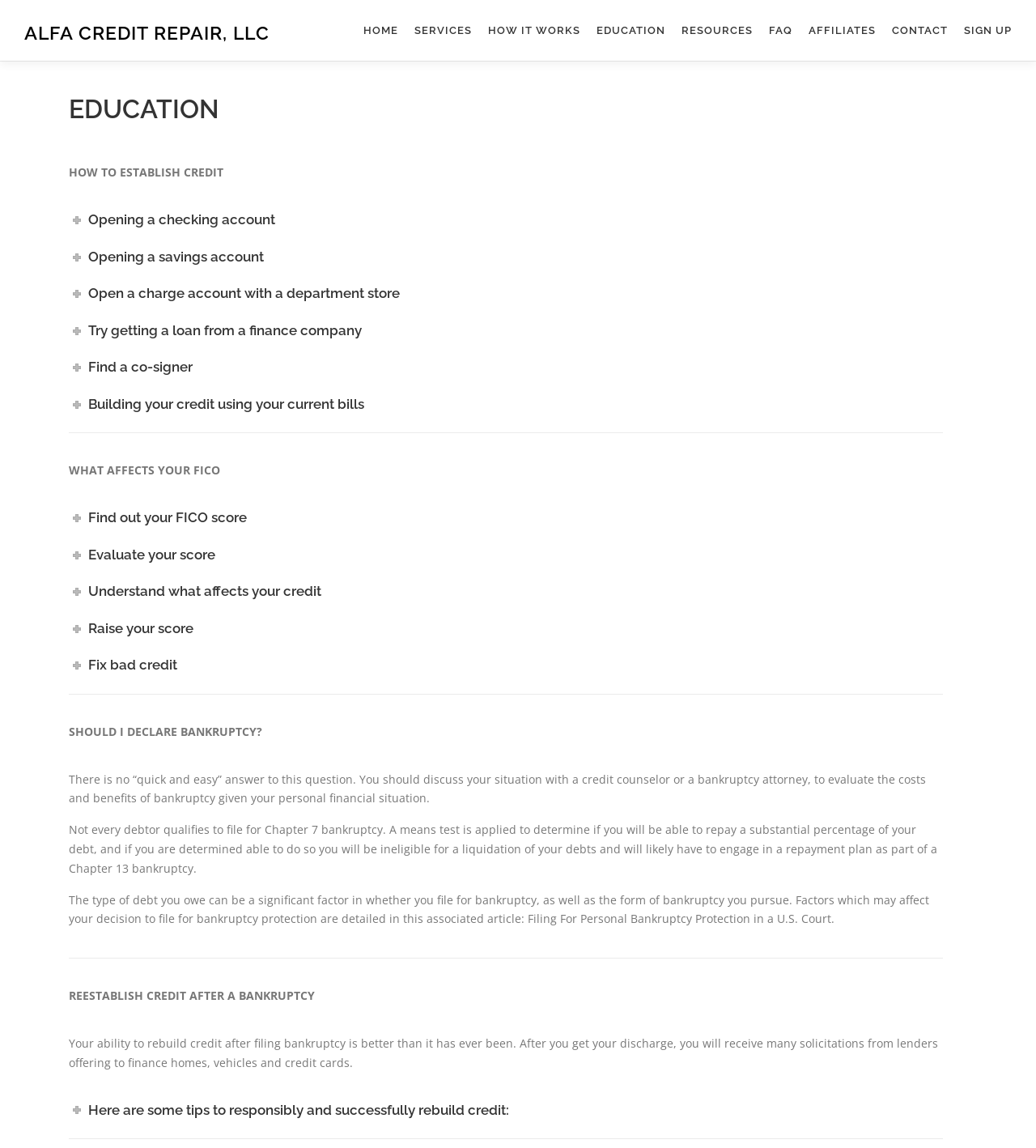How many ways to establish credit are mentioned?
Refer to the image and provide a concise answer in one word or phrase.

6